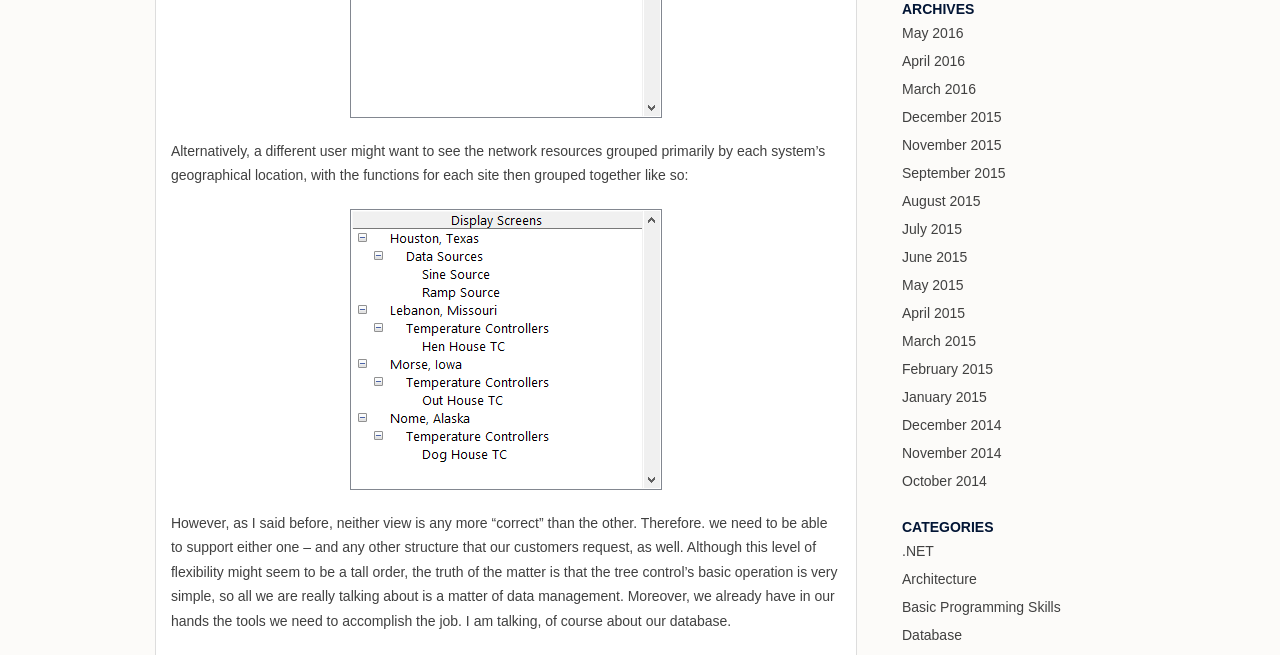Bounding box coordinates are specified in the format (top-left x, top-left y, bottom-right x, bottom-right y). All values are floating point numbers bounded between 0 and 1. Please provide the bounding box coordinate of the region this sentence describes: Stock Pot Ranges

None